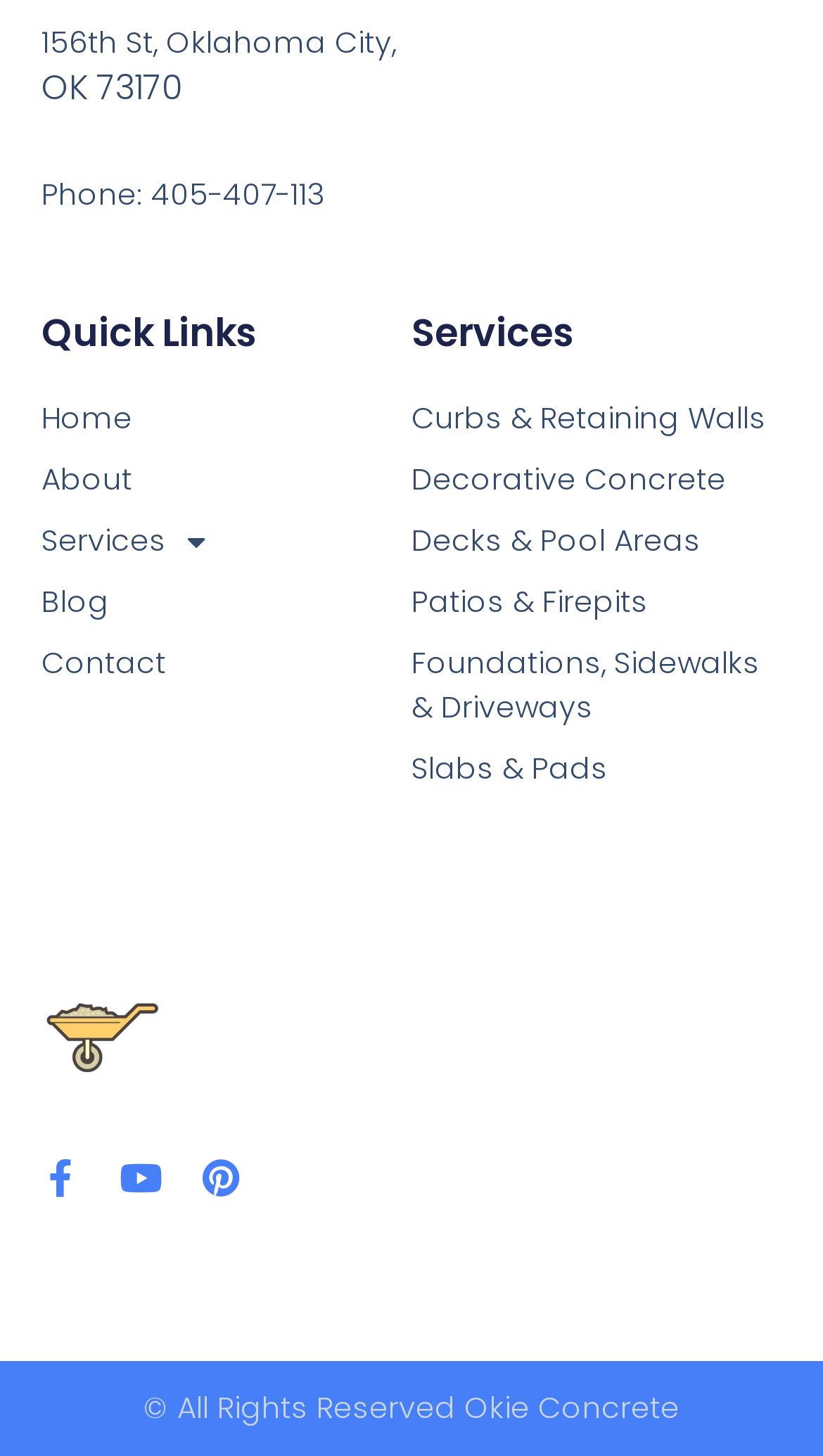Predict the bounding box coordinates of the area that should be clicked to accomplish the following instruction: "Click on Facebook link". The bounding box coordinates should consist of four float numbers between 0 and 1, i.e., [left, top, right, bottom].

[0.05, 0.796, 0.096, 0.822]